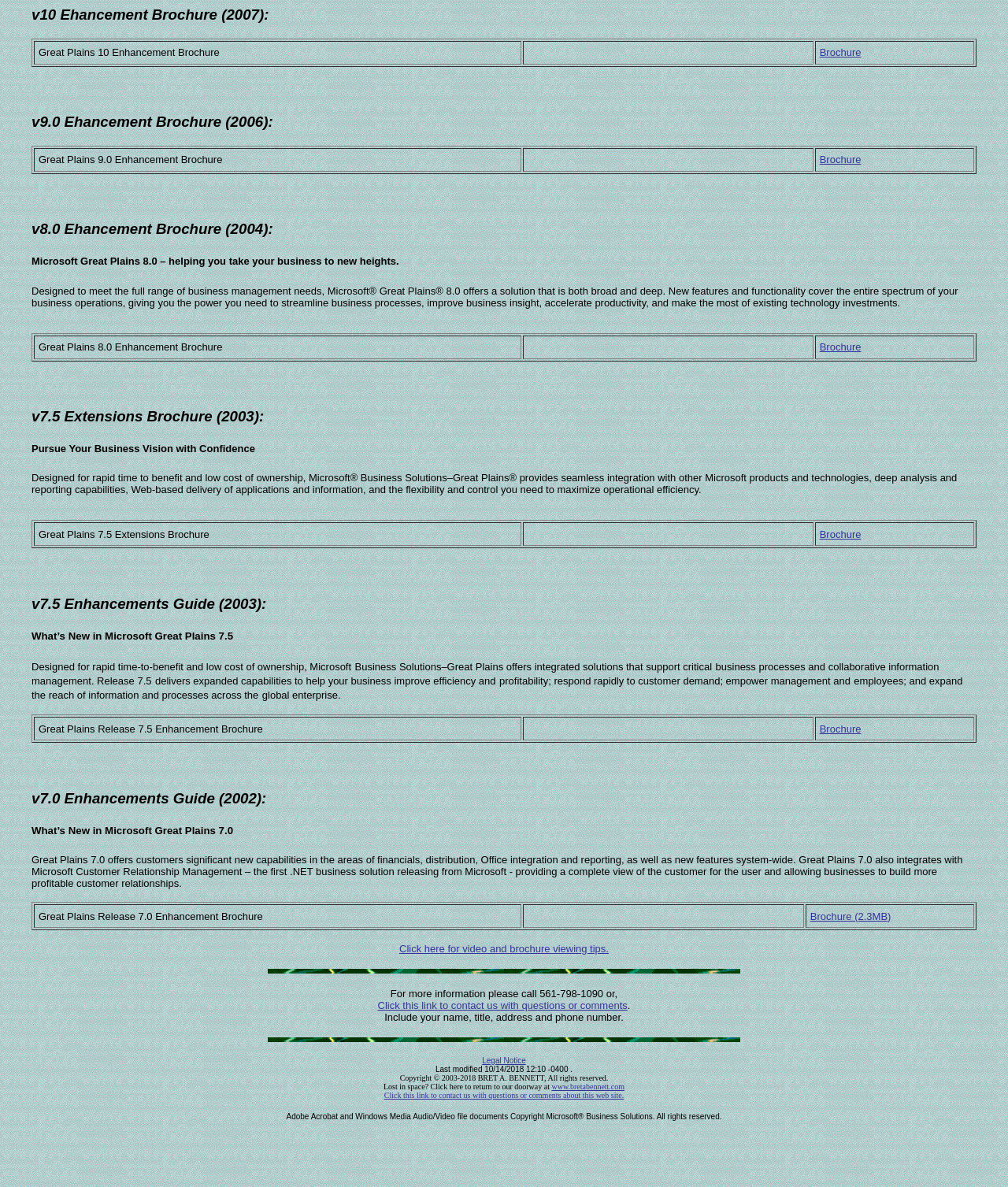Can you determine the bounding box coordinates of the area that needs to be clicked to fulfill the following instruction: "Contact us with questions or comments"?

[0.375, 0.842, 0.622, 0.852]